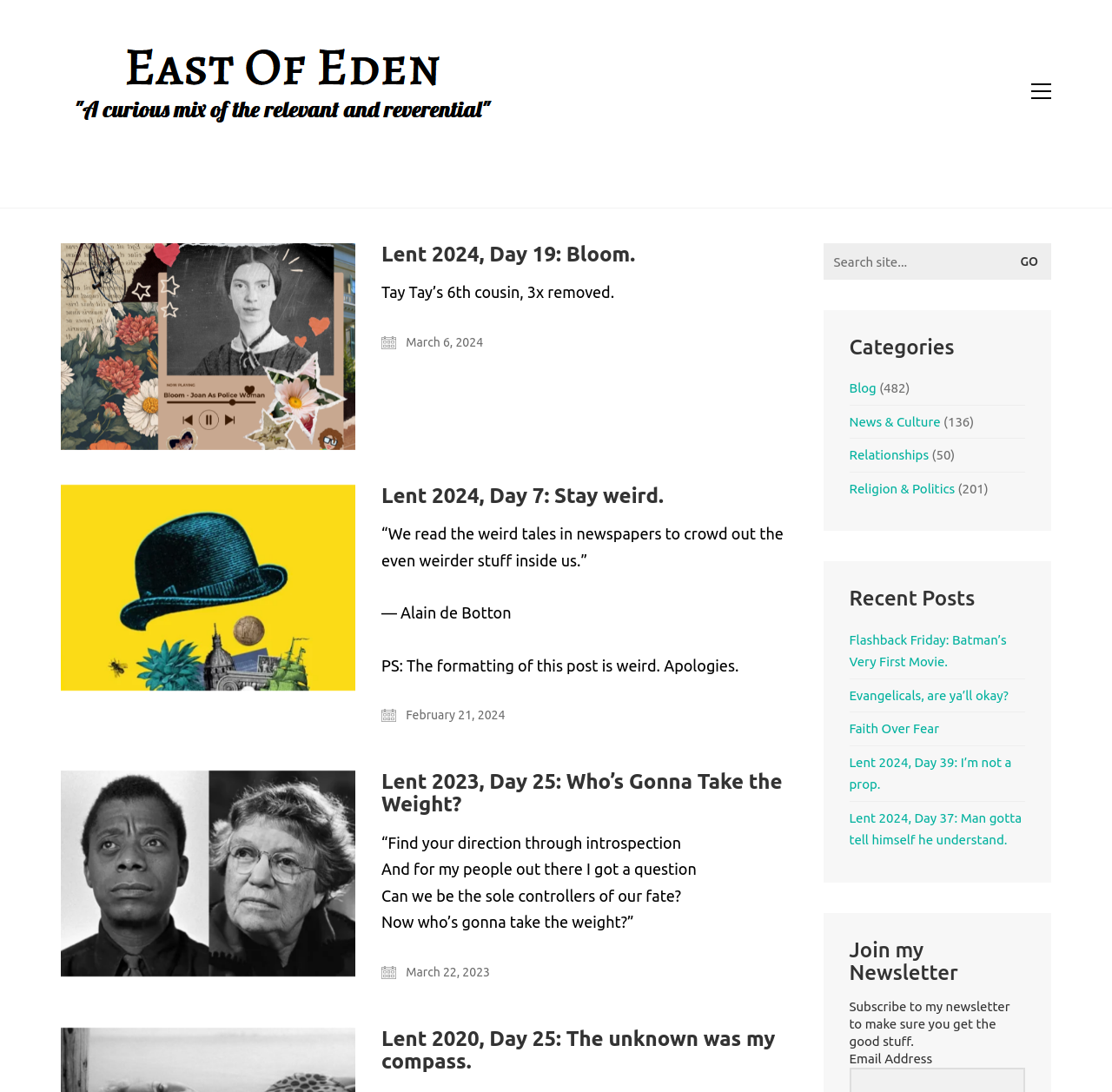Identify the bounding box coordinates for the element you need to click to achieve the following task: "Read Lent 2024, Day 19: Bloom". Provide the bounding box coordinates as four float numbers between 0 and 1, in the form [left, top, right, bottom].

[0.343, 0.223, 0.571, 0.244]